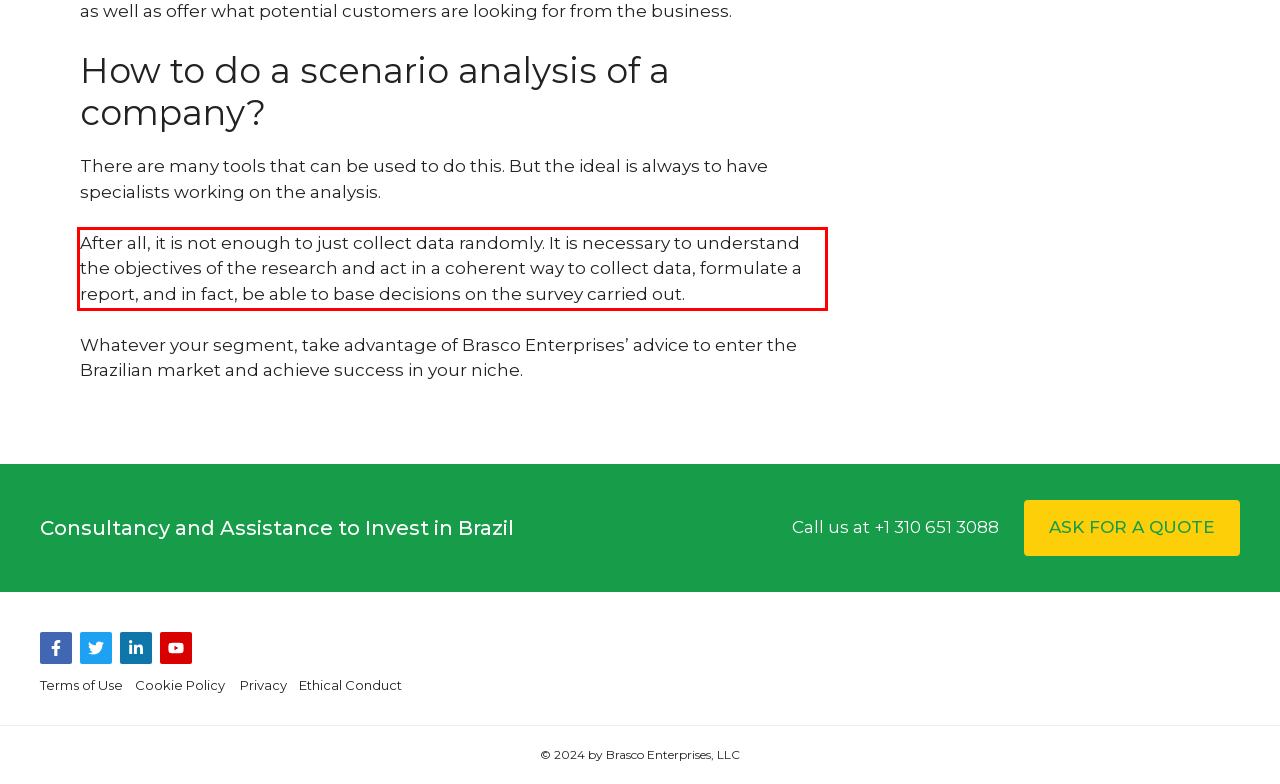Please identify and extract the text from the UI element that is surrounded by a red bounding box in the provided webpage screenshot.

After all, it is not enough to just collect data randomly. It is necessary to understand the objectives of the research and act in a coherent way to collect data, formulate a report, and in fact, be able to base decisions on the survey carried out.